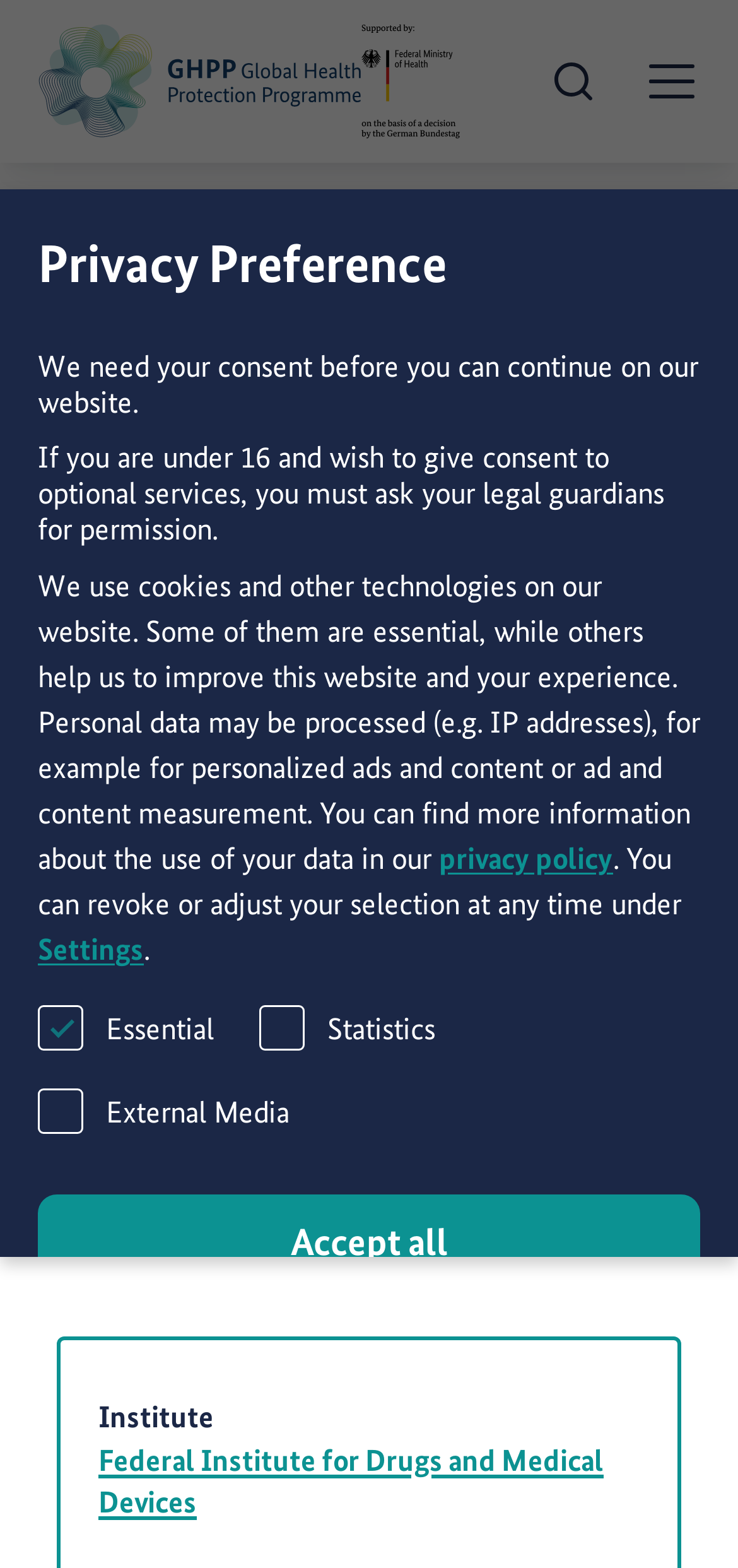Determine the heading of the webpage and extract its text content.

Successful Start of the PharmTrain-CoronaGlobal Project: “We like to Share Experiences and Learn from each other”